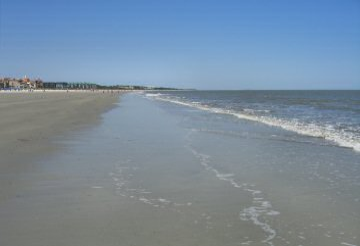What is the shape of the shoreline?
From the image, provide a succinct answer in one word or a short phrase.

Gentle